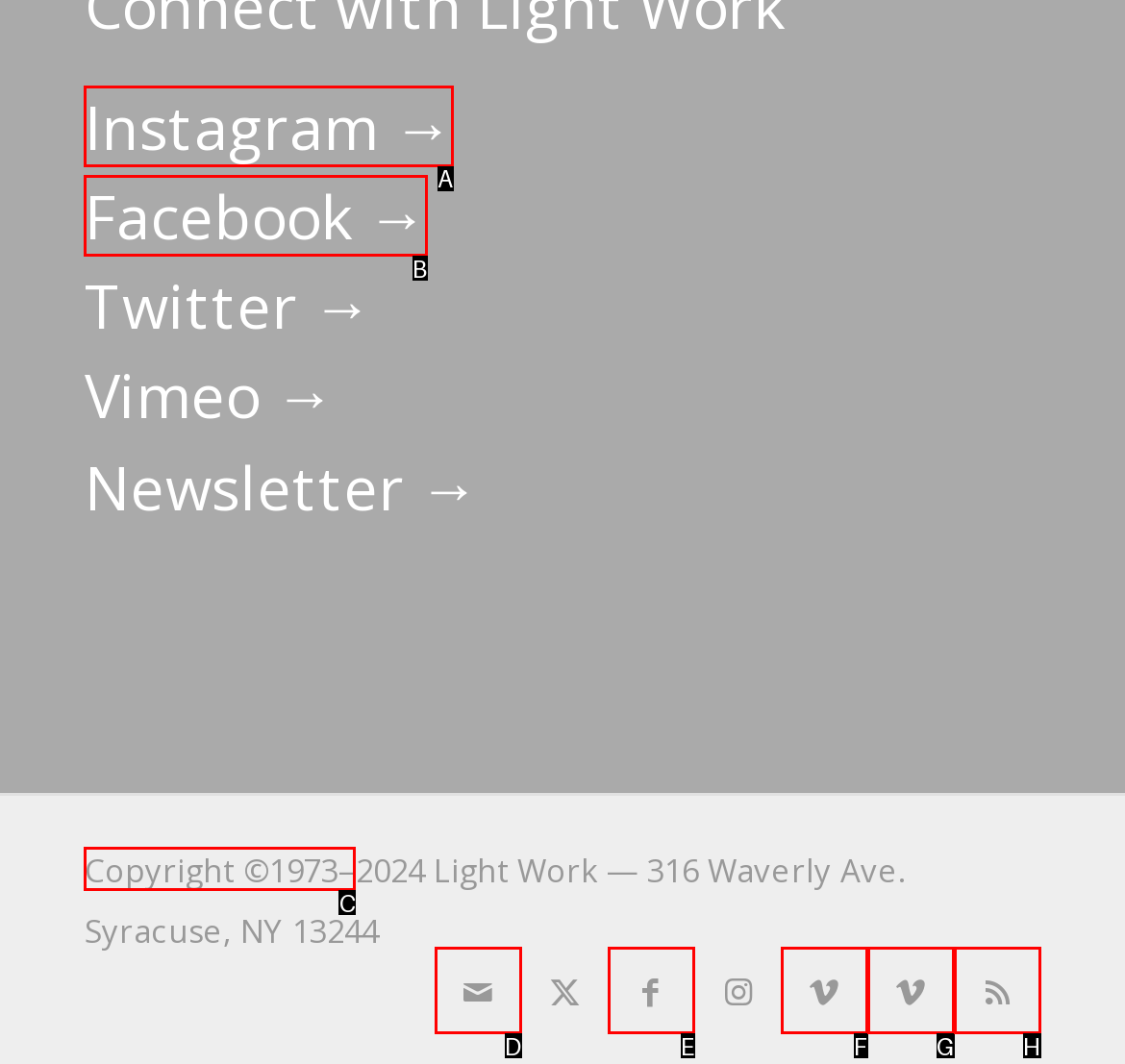Choose the HTML element that should be clicked to achieve this task: View copyright information
Respond with the letter of the correct choice.

C